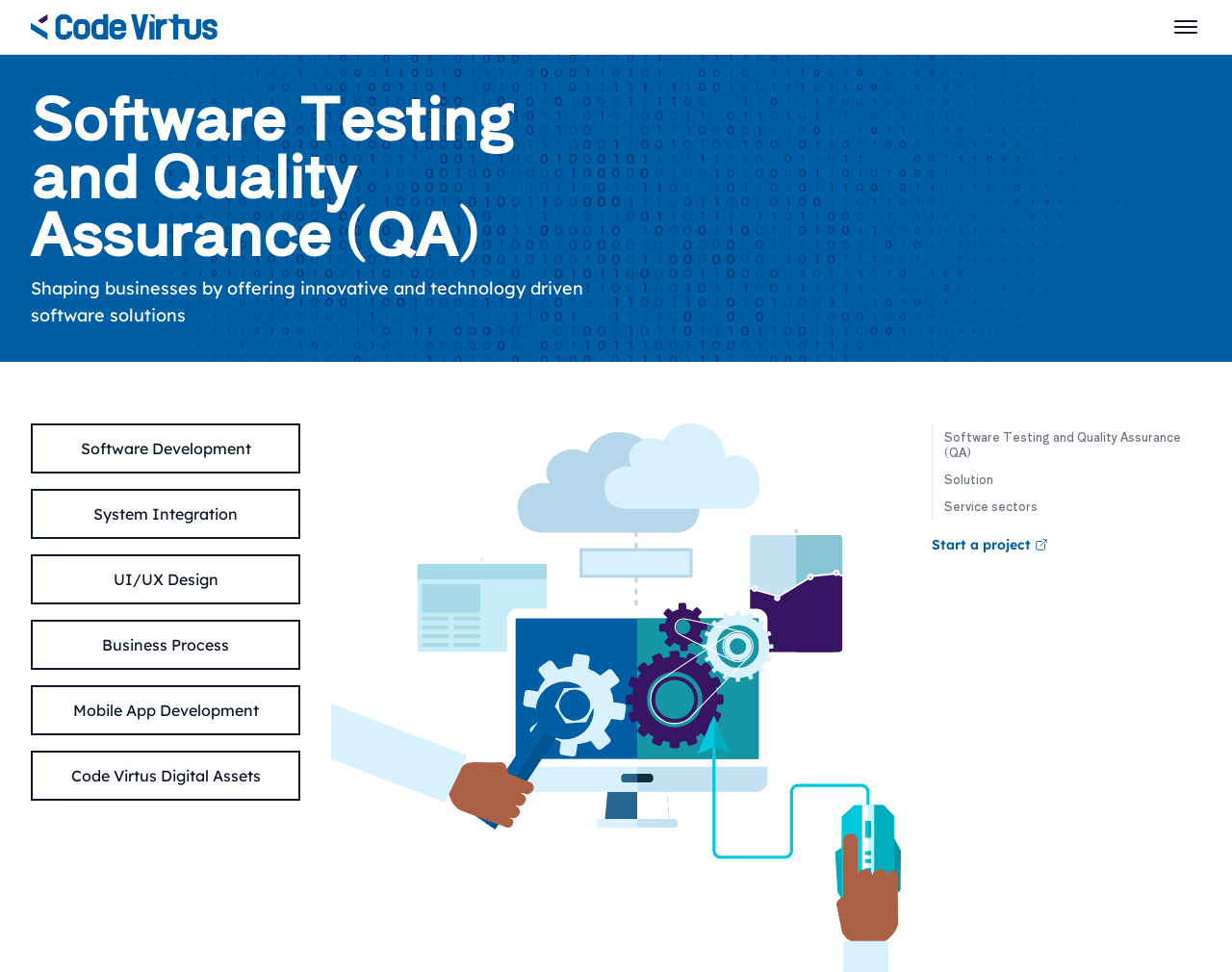Locate the coordinates of the bounding box for the clickable region that fulfills this instruction: "Click the Code Virtus Logo".

[0.025, 0.012, 0.177, 0.044]